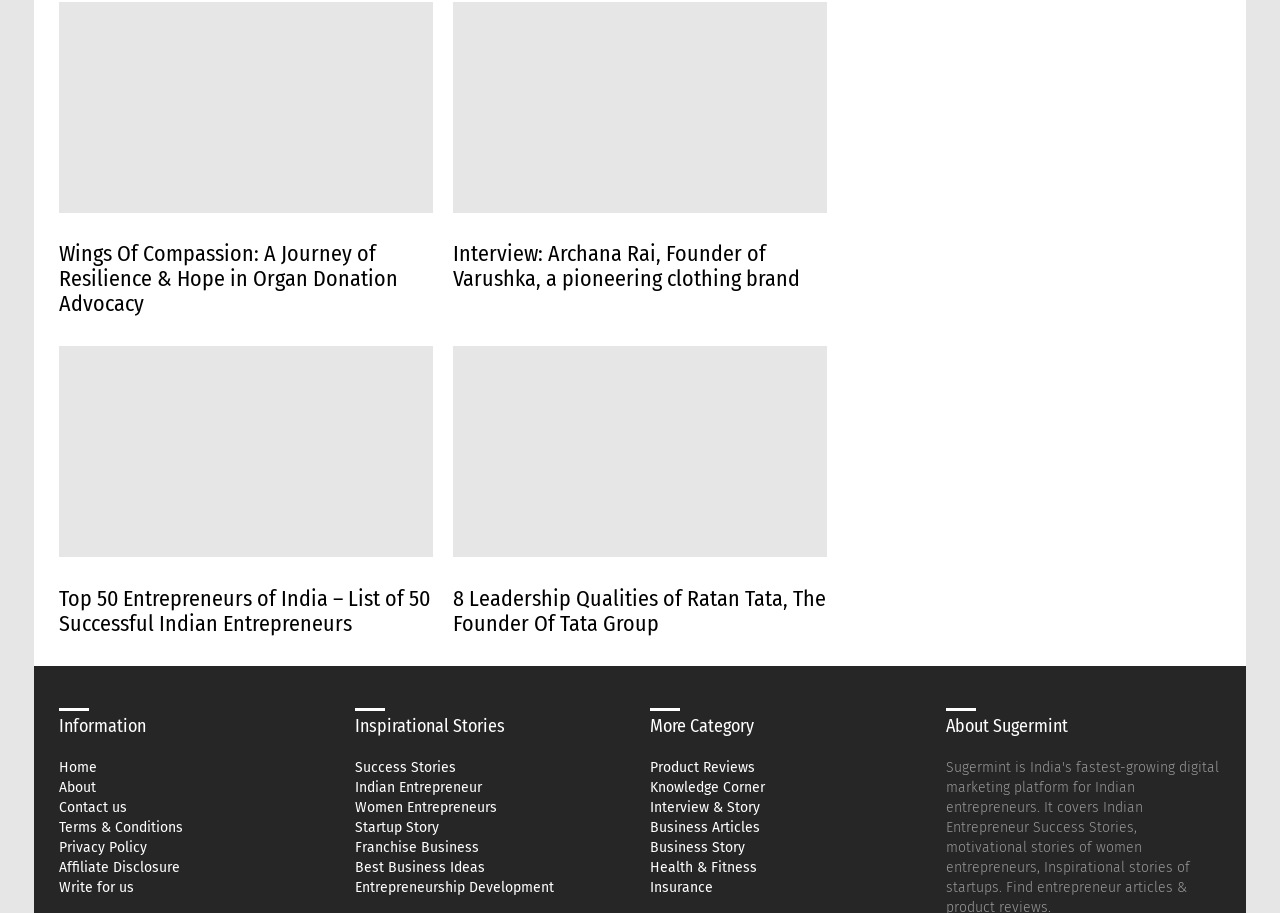Please determine the bounding box coordinates of the element's region to click for the following instruction: "Read the article 'Wings Of Compassion: A Journey of Resilience & Hope in Organ Donation Advocacy'".

[0.046, 0.246, 0.338, 0.347]